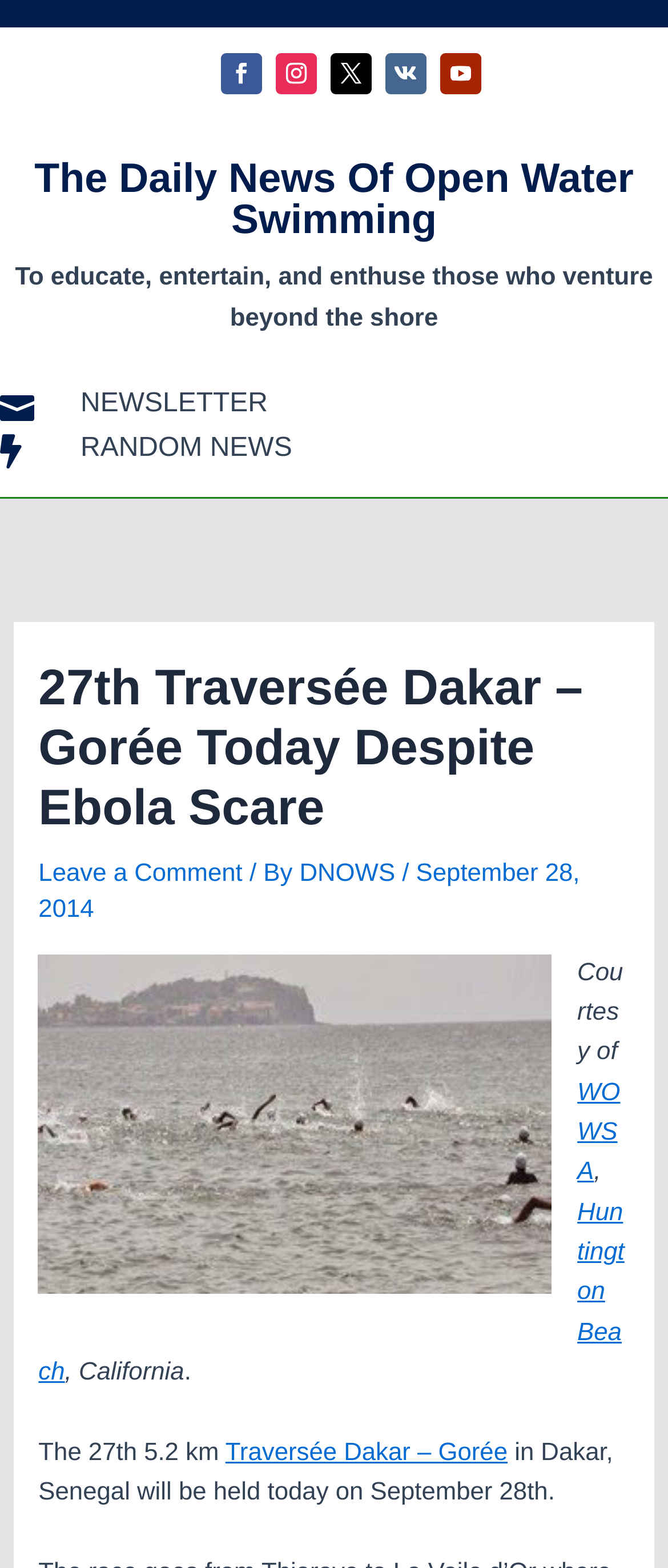Identify the bounding box coordinates for the UI element described by the following text: "Huntington Beach". Provide the coordinates as four float numbers between 0 and 1, in the format [left, top, right, bottom].

[0.058, 0.765, 0.935, 0.884]